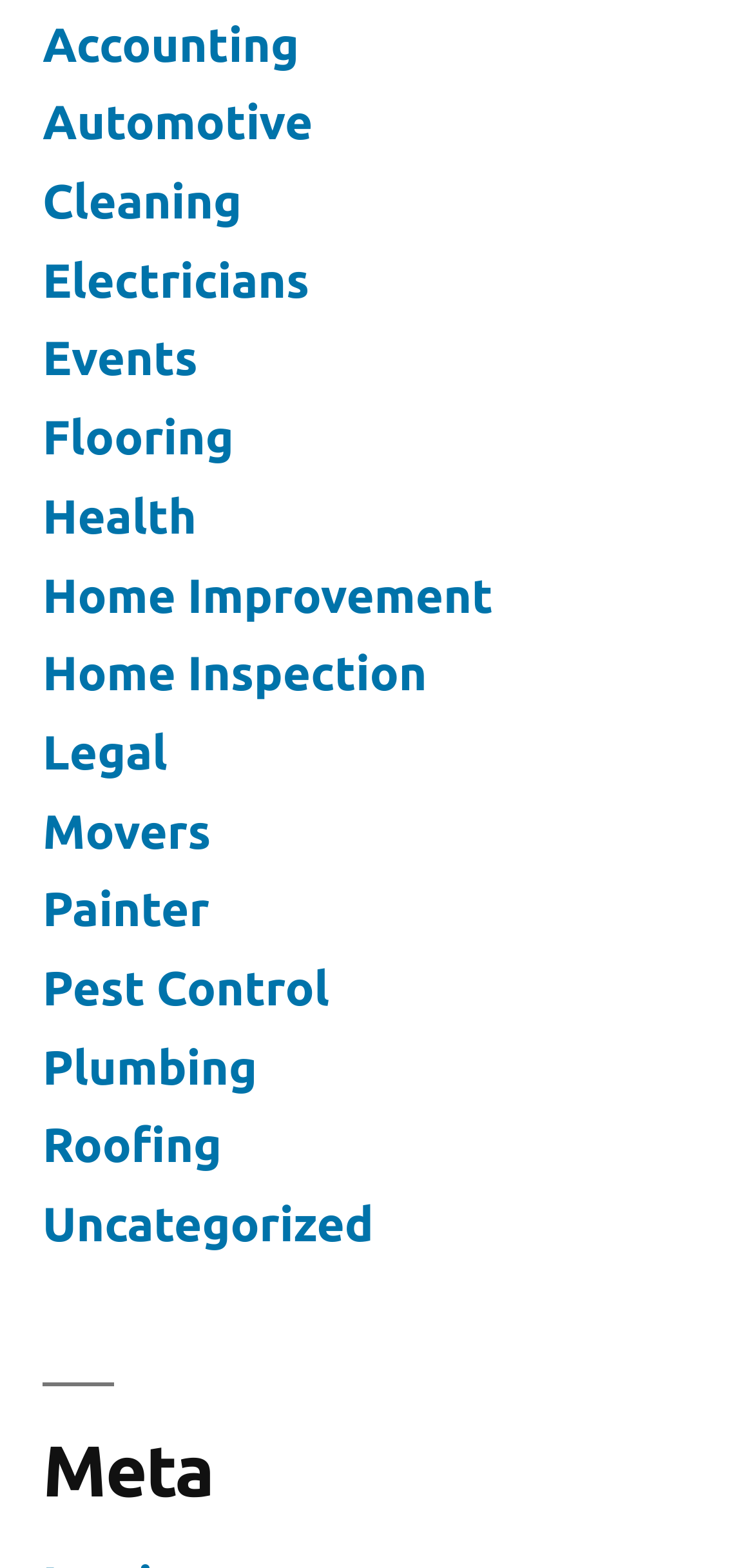Provide a thorough and detailed response to the question by examining the image: 
What is the category of 'Flooring'?

By analyzing the webpage, I found that 'Flooring' is a link located at [0.056, 0.262, 0.31, 0.296]. Since it is placed among other links like 'Home Inspection', 'Plumbing', and 'Roofing', I infer that 'Flooring' belongs to the category of 'Home Improvement'.